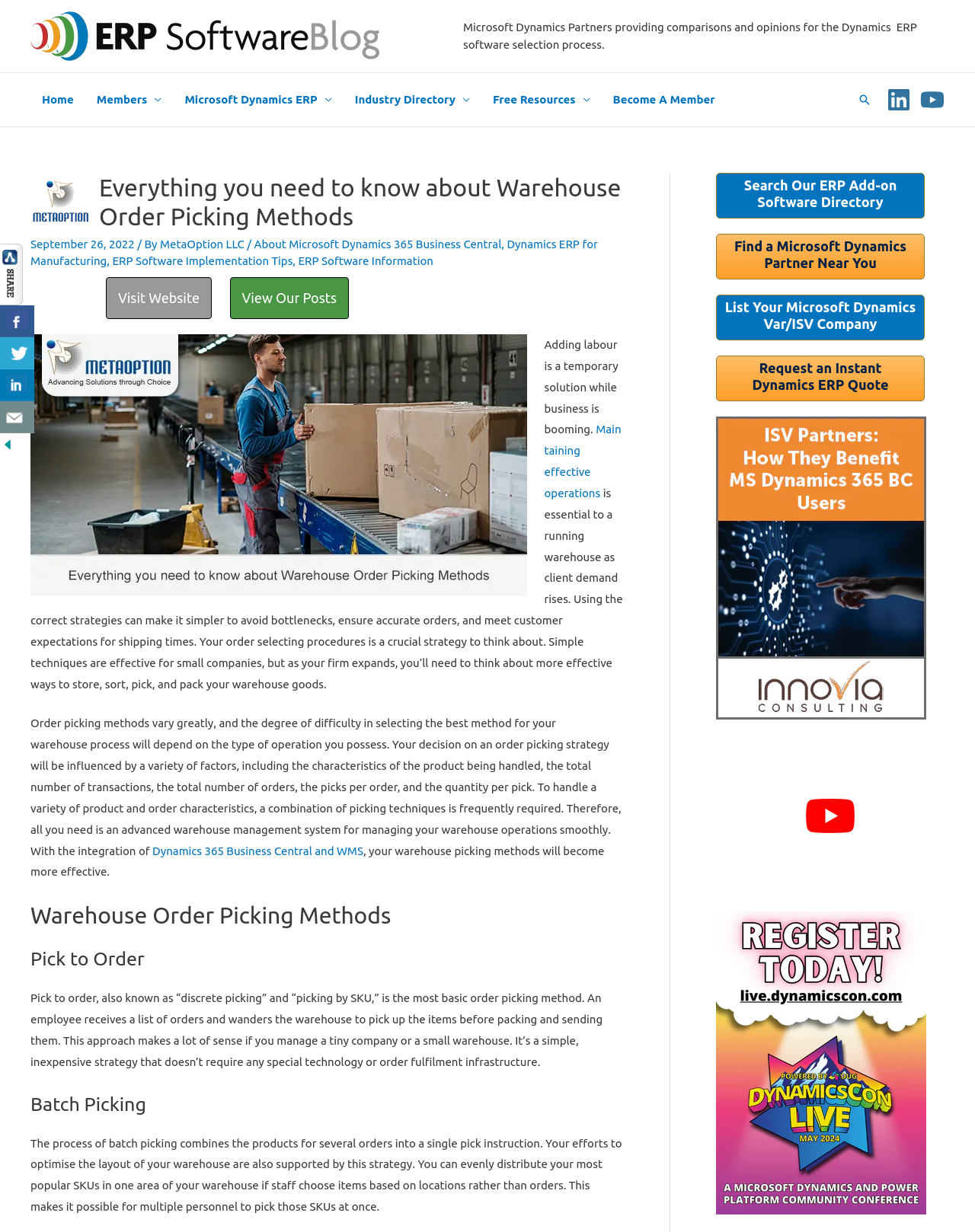Generate a comprehensive description of the webpage.

This webpage is about warehouse order picking methods, with a focus on Microsoft Dynamics ERP software. At the top, there is a navigation menu with links to "Home", "Members", "Microsoft Dynamics ERP", "Industry Directory", "Free Resources", and "Become A Member". Below the navigation menu, there is a search icon link and social media links to LinkedIn and YouTube.

The main content of the webpage is divided into sections. The first section has a heading "Everything you need to know about Warehouse Order Picking Methods" and a subheading "September 26, 2022". Below this, there is a brief introduction to the importance of effective order picking methods in a warehouse.

The next section discusses the different types of order picking methods, including "Pick to Order" and "Batch Picking". Each method is explained in detail, with information on how they work and their advantages.

On the right side of the webpage, there are several complementary sections with links to related resources, such as "Search Our ERP Add-on Software Directory", "Find a Microsoft Dynamics Partner Near You", and "Request an Instant Dynamics ERP Quote". There are also links to YouTube videos and other websites, such as Innovia Consulting and DynamicsCon Live.

At the bottom of the webpage, there is a section with social media sharing buttons, allowing users to share the content with their friends on Facebook, Twitter, LinkedIn, and other platforms.